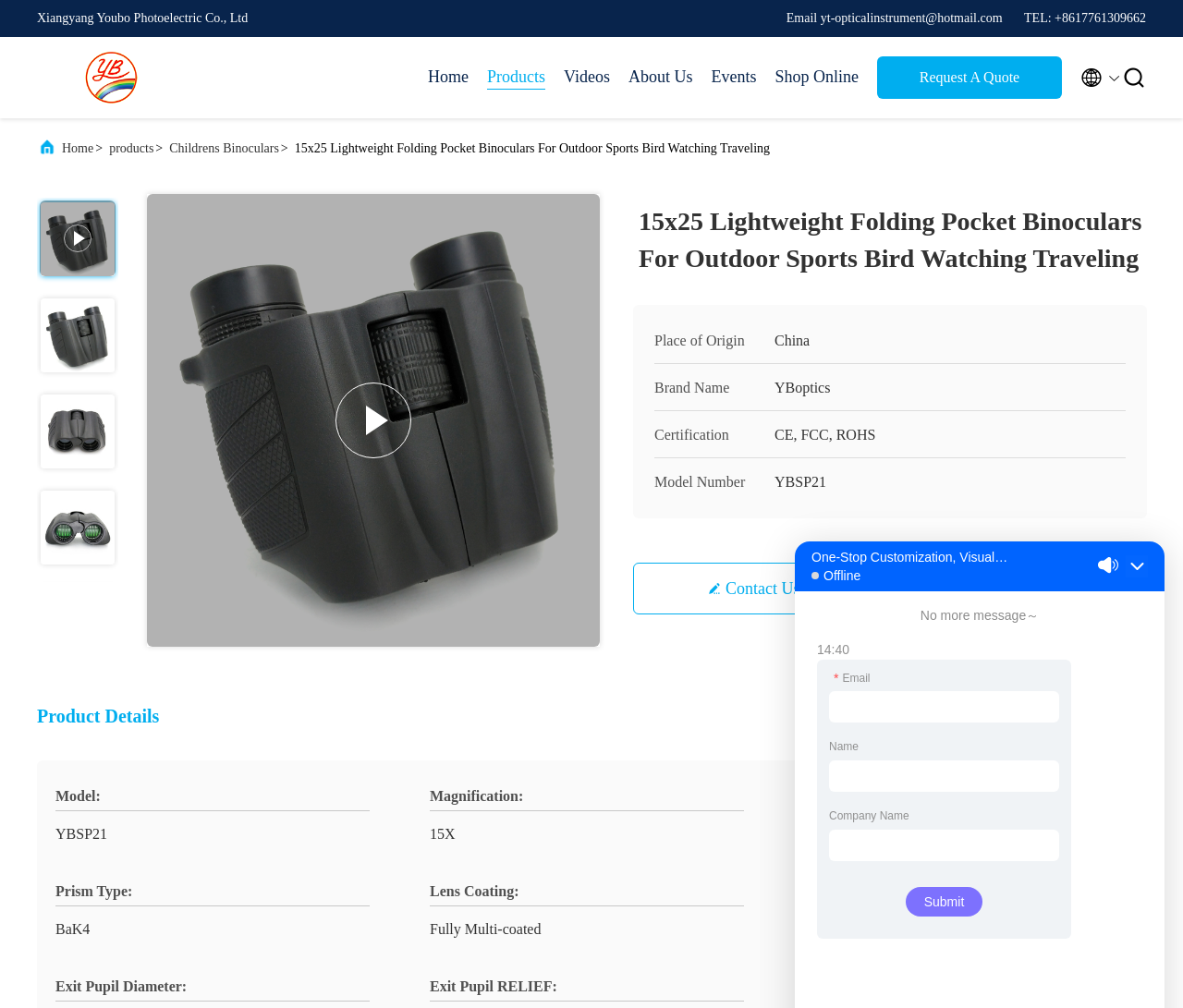Refer to the image and offer a detailed explanation in response to the question: What is the objective lens diameter of the binoculars?

I found the objective lens diameter of the binoculars by looking at the static text element on the webpage, which says 'Objective Lens Diameter: 25MM'.